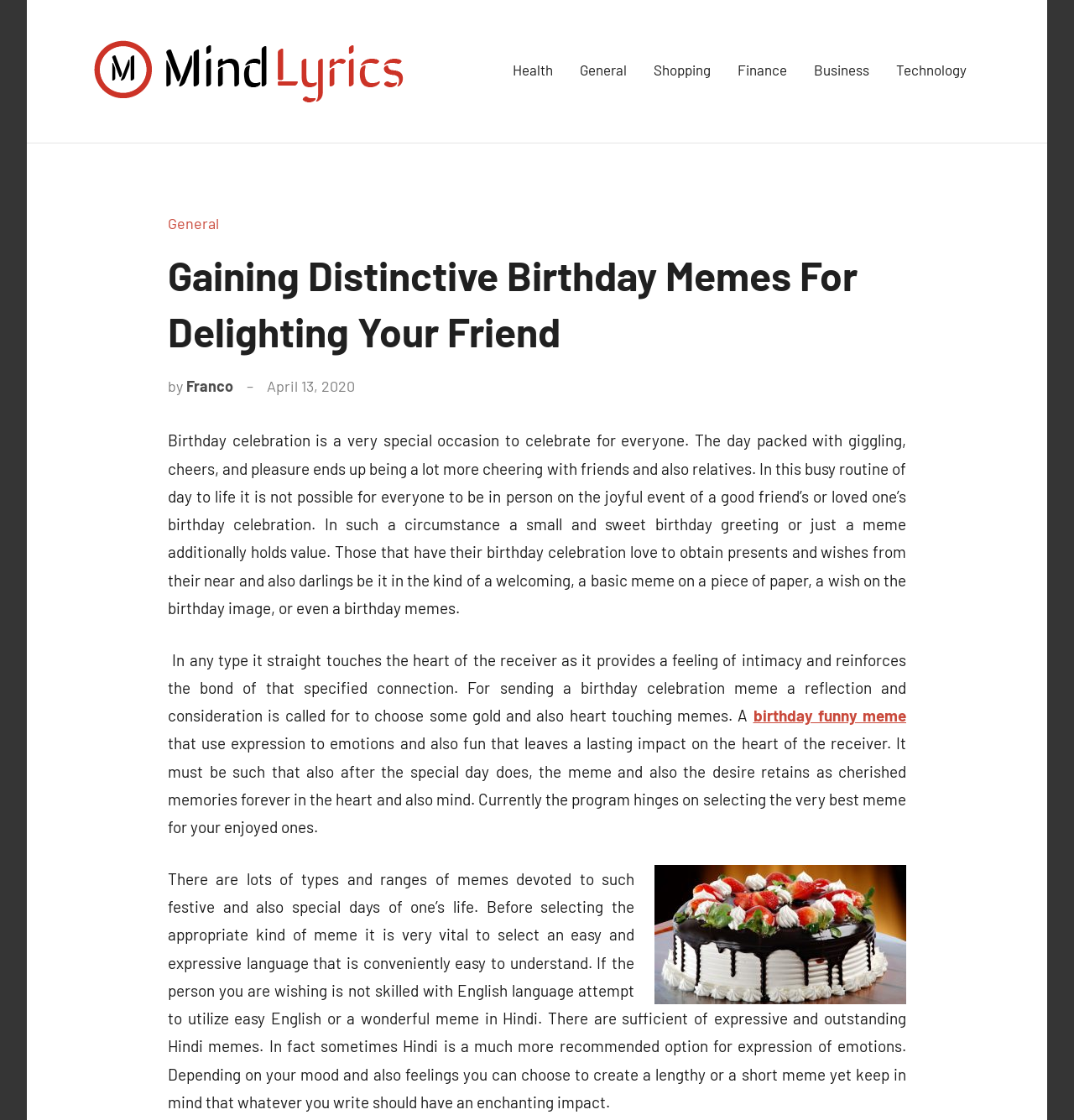Provide a single word or phrase answer to the question: 
What is the date of the article?

April 13, 2020